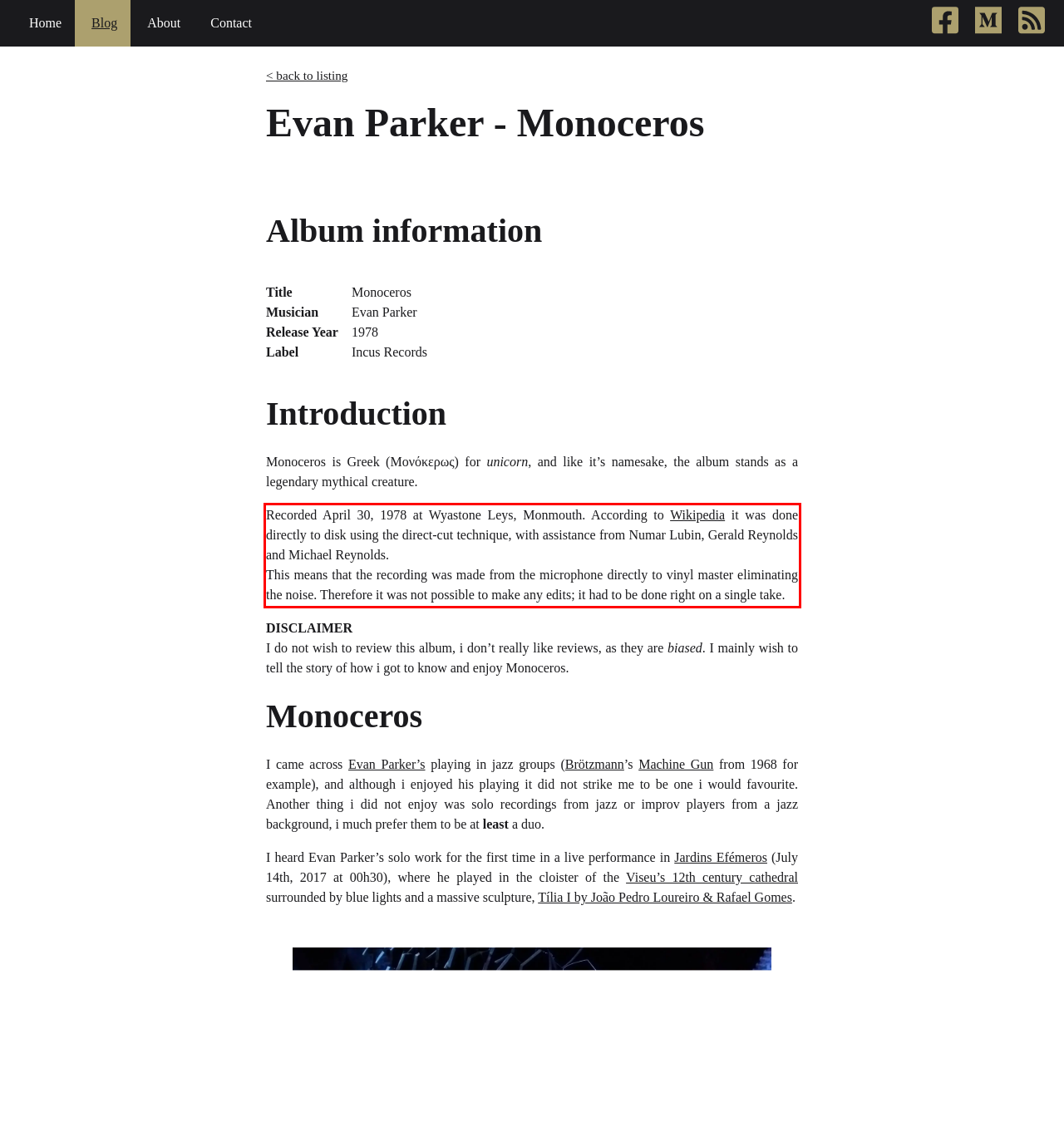Look at the screenshot of the webpage, locate the red rectangle bounding box, and generate the text content that it contains.

Recorded April 30, 1978 at Wyastone Leys, Monmouth. According to Wikipedia it was done directly to disk using the direct-cut technique, with assistance from Numar Lubin, Gerald Reynolds and Michael Reynolds. This means that the recording was made from the microphone directly to vinyl master eliminating the noise. Therefore it was not possible to make any edits; it had to be done right on a single take.